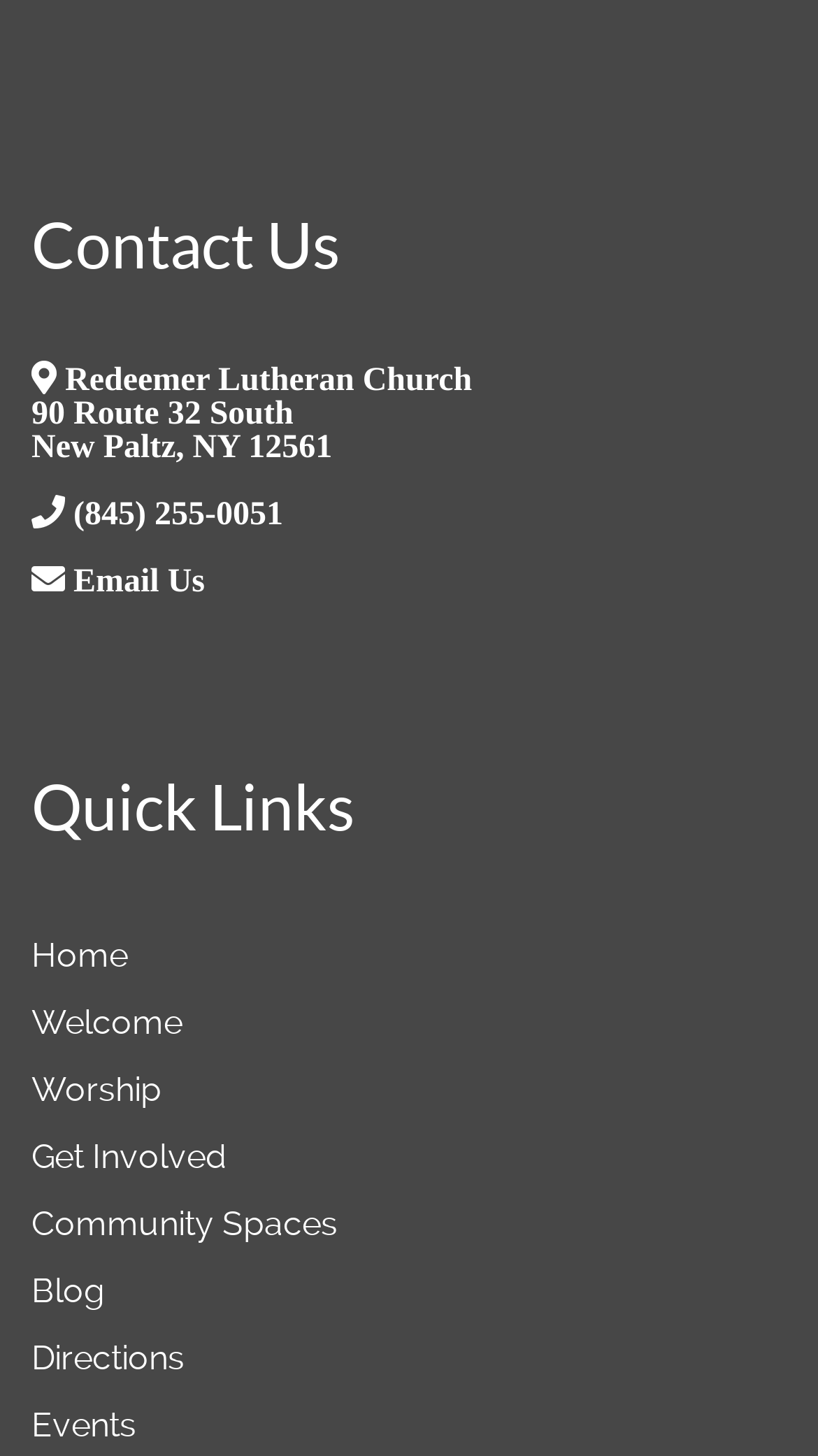Identify the bounding box coordinates for the UI element described by the following text: "Directions". Provide the coordinates as four float numbers between 0 and 1, in the format [left, top, right, bottom].

[0.038, 0.918, 0.226, 0.946]